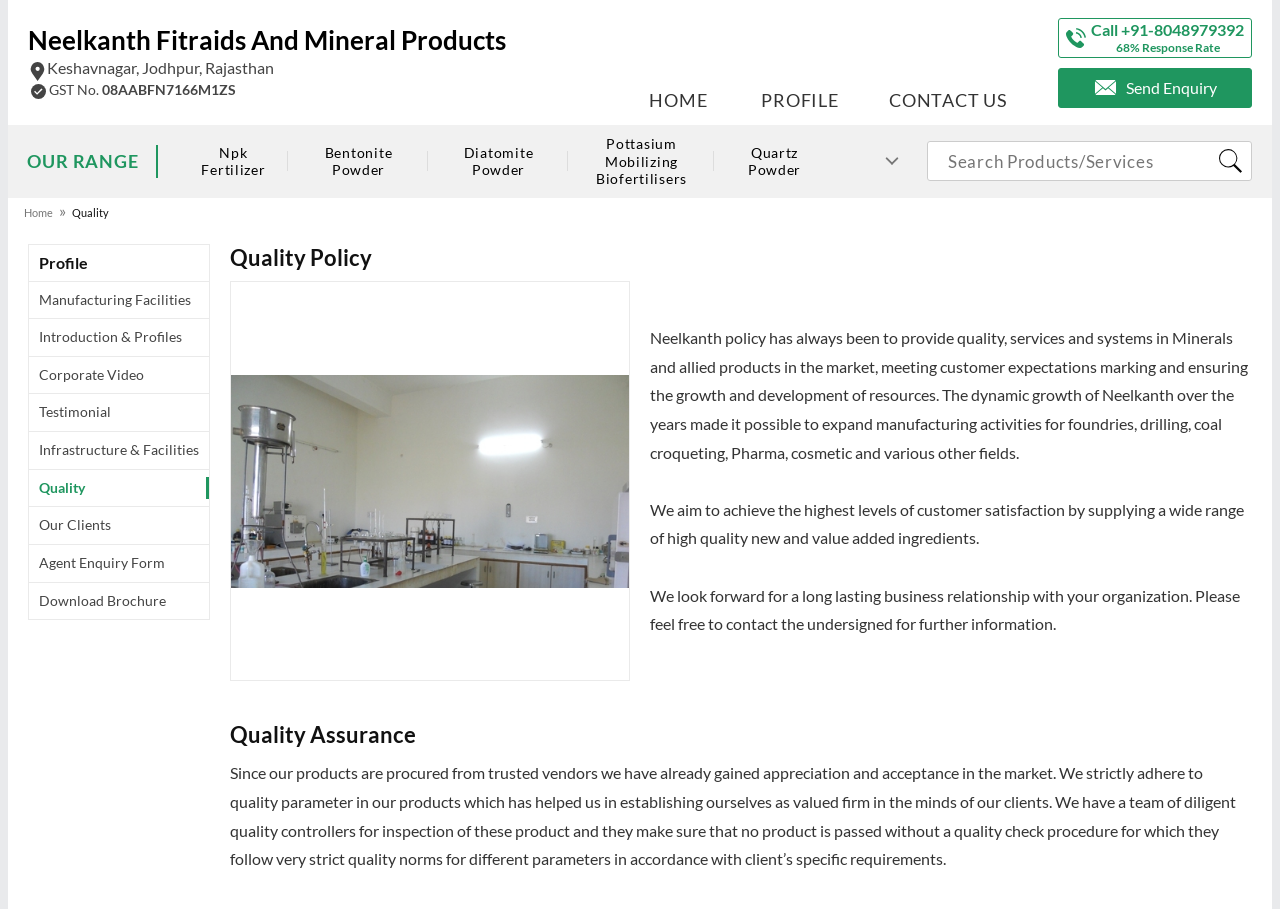What is the GST number of the company?
Please give a detailed and thorough answer to the question, covering all relevant points.

I found the GST number by looking at the top-right corner of the webpage, where it is written below the company name and address.